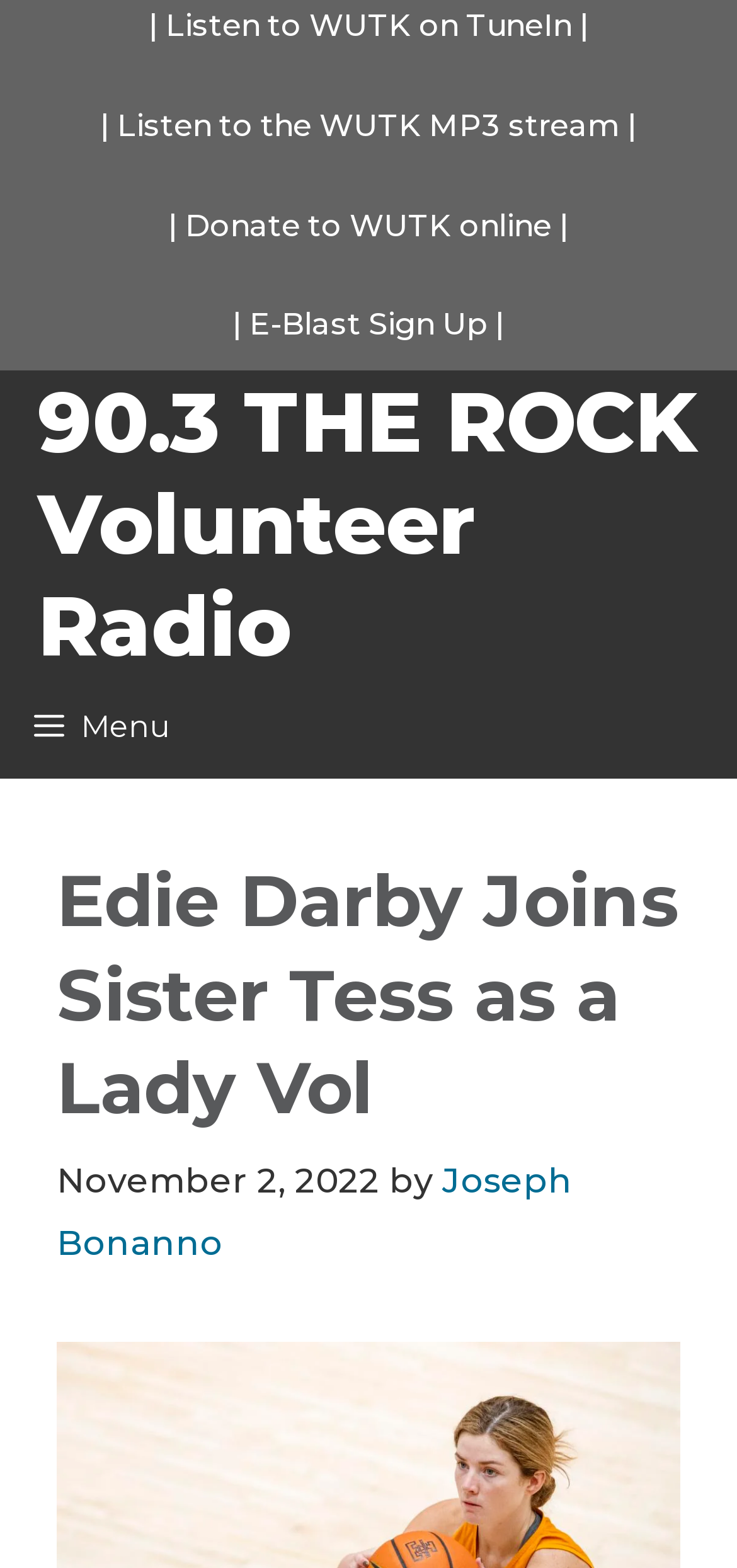What is the name of the radio station?
Based on the image, answer the question with a single word or brief phrase.

90.3 THE ROCK